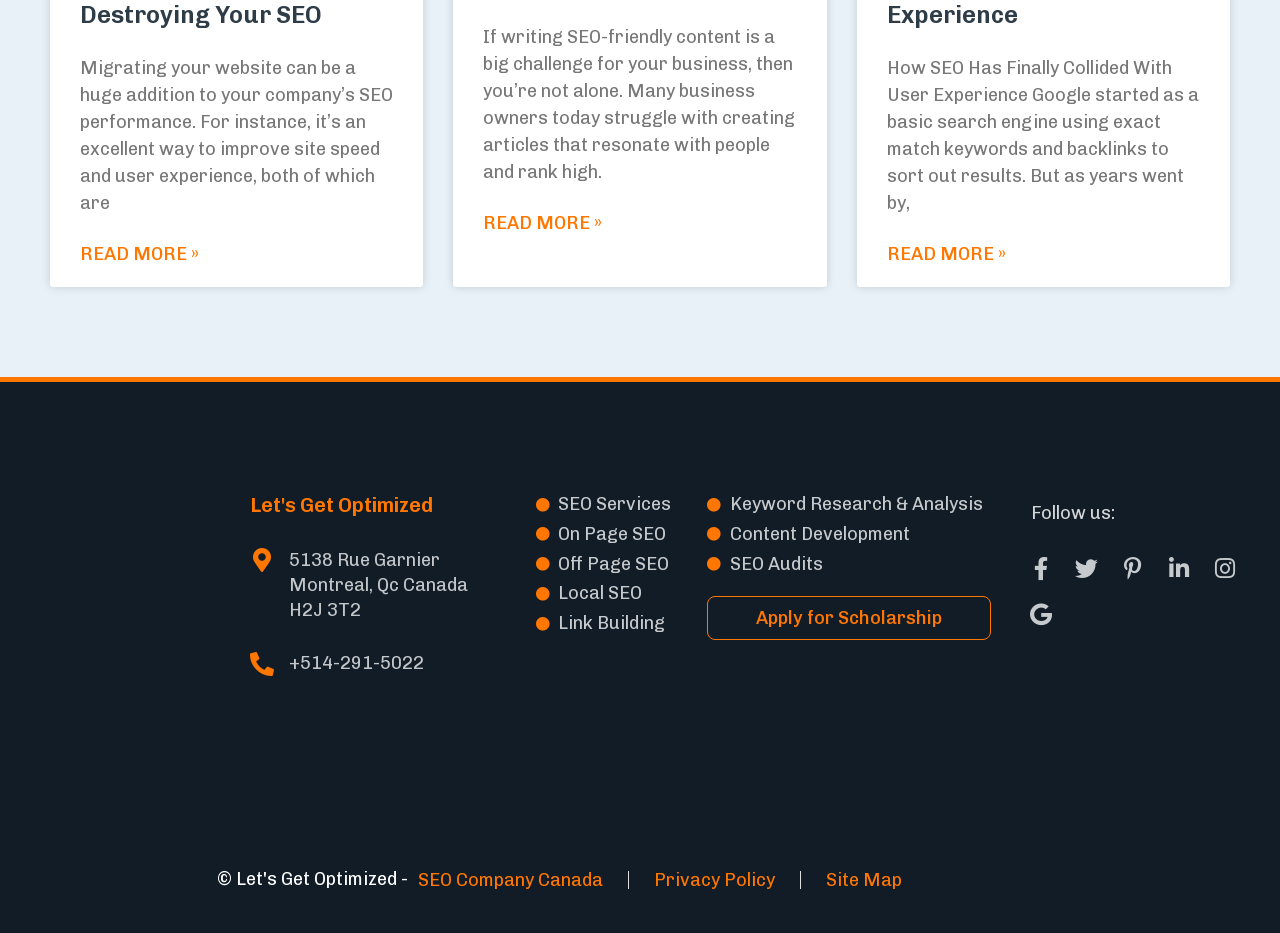Determine the bounding box coordinates for the element that should be clicked to follow this instruction: "Check the SEO Company Canada link". The coordinates should be given as four float numbers between 0 and 1, in the format [left, top, right, bottom].

[0.327, 0.934, 0.471, 0.953]